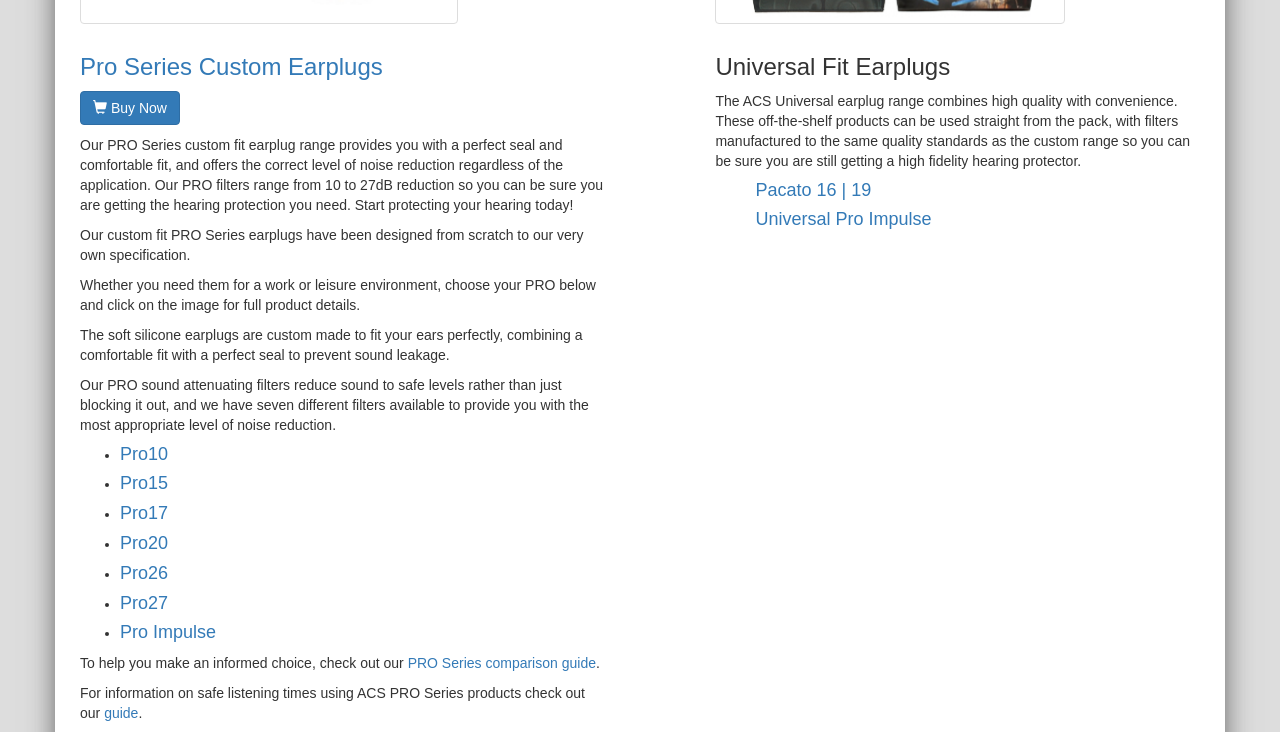Find the bounding box of the element with the following description: "Pro17". The coordinates must be four float numbers between 0 and 1, formatted as [left, top, right, bottom].

[0.094, 0.687, 0.131, 0.715]